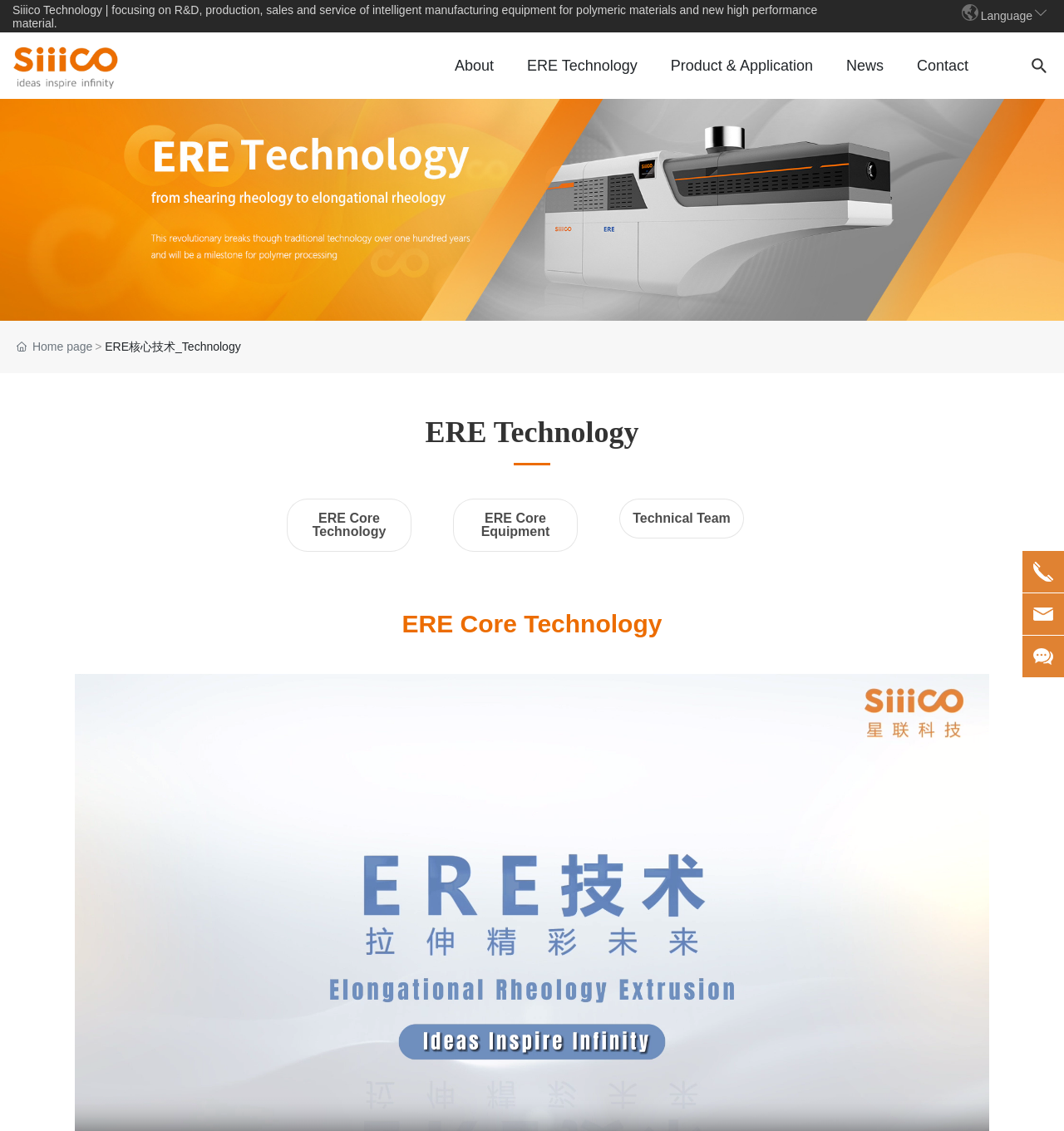Please identify the bounding box coordinates of the region to click in order to complete the task: "Click the language selection". The coordinates must be four float numbers between 0 and 1, specified as [left, top, right, bottom].

[0.916, 0.008, 0.965, 0.02]